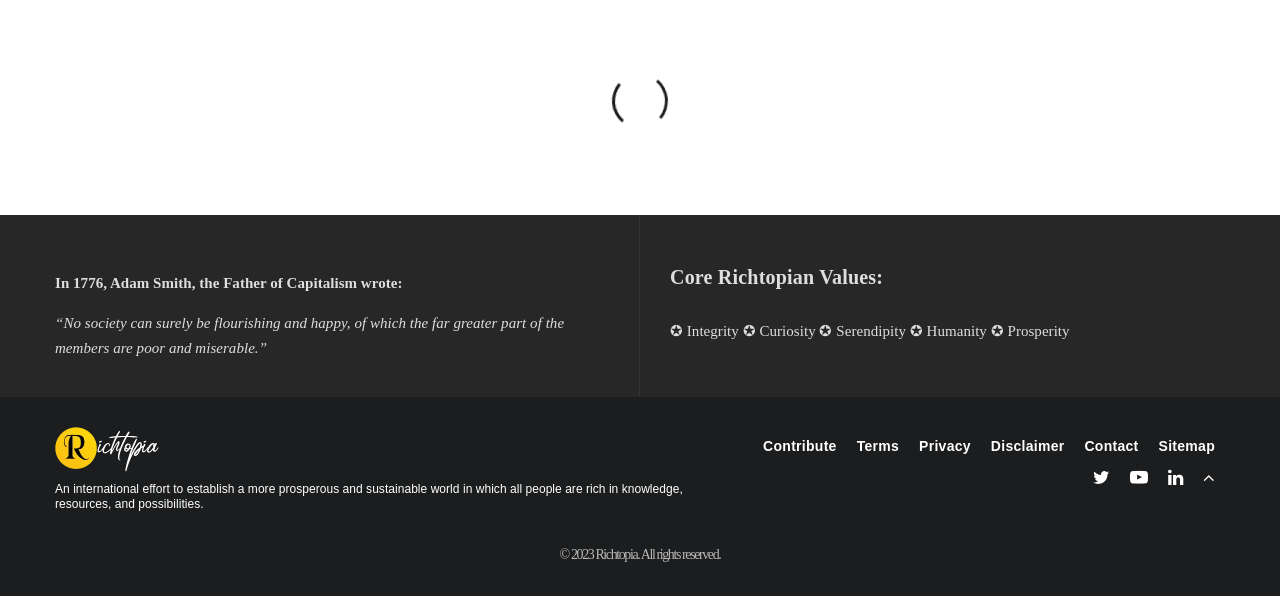Provide your answer in one word or a succinct phrase for the question: 
What is the quote by Adam Smith about?

Society and poverty